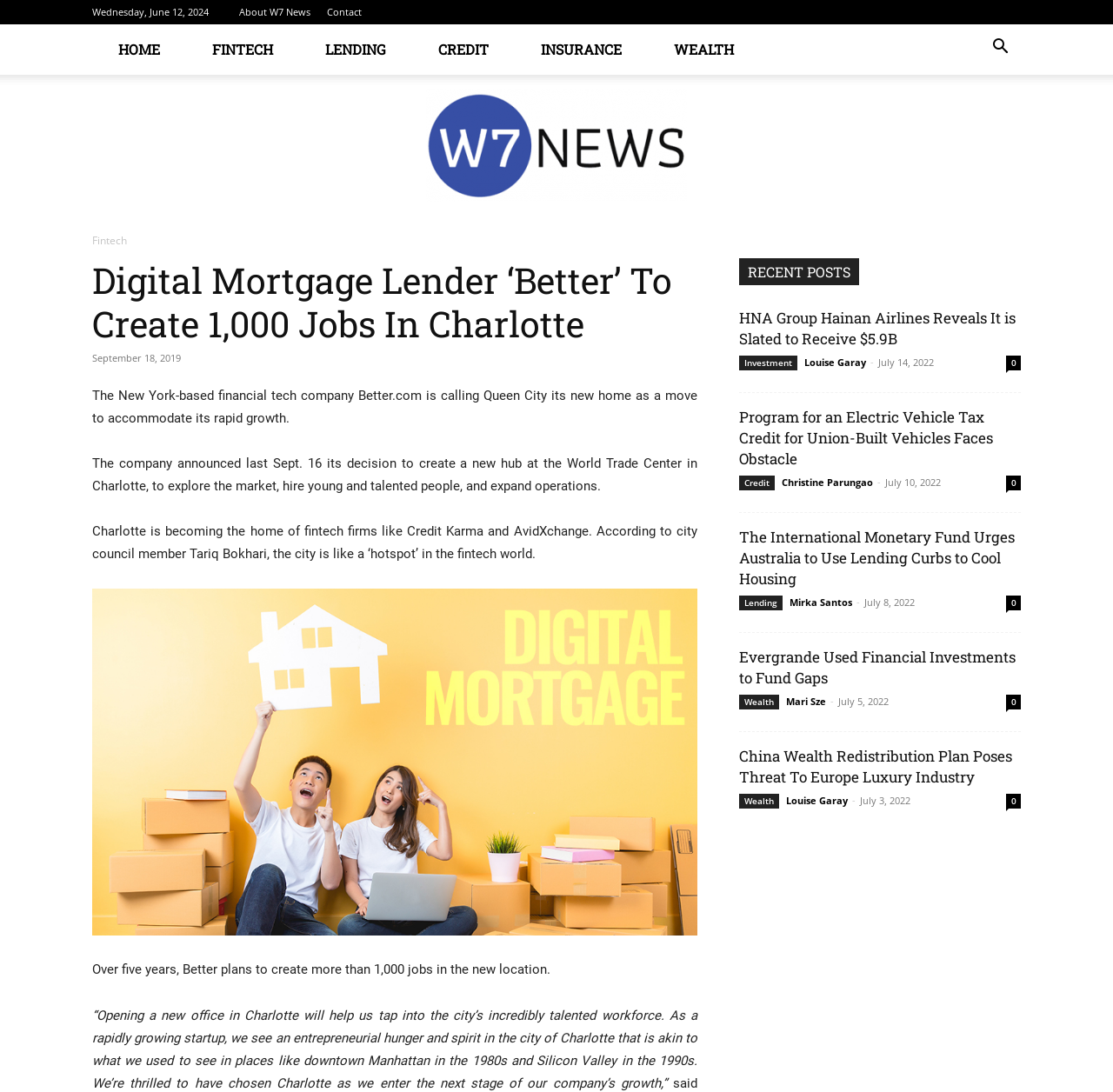Determine the bounding box coordinates for the UI element described. Format the coordinates as (top-left x, top-left y, bottom-right x, bottom-right y) and ensure all values are between 0 and 1. Element description: Home

[0.083, 0.022, 0.167, 0.068]